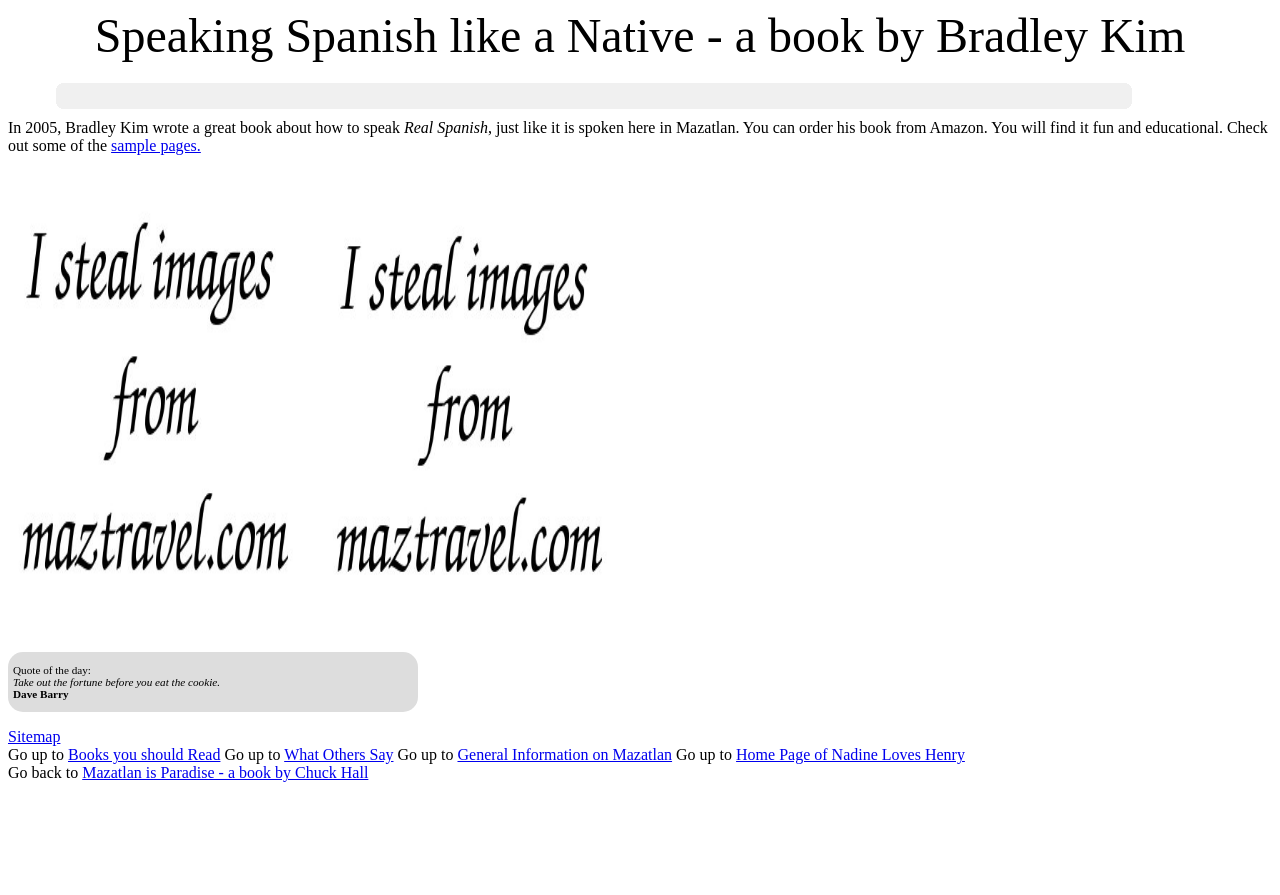Predict the bounding box coordinates of the UI element that matches this description: "Books you should Read". The coordinates should be in the format [left, top, right, bottom] with each value between 0 and 1.

[0.053, 0.834, 0.172, 0.853]